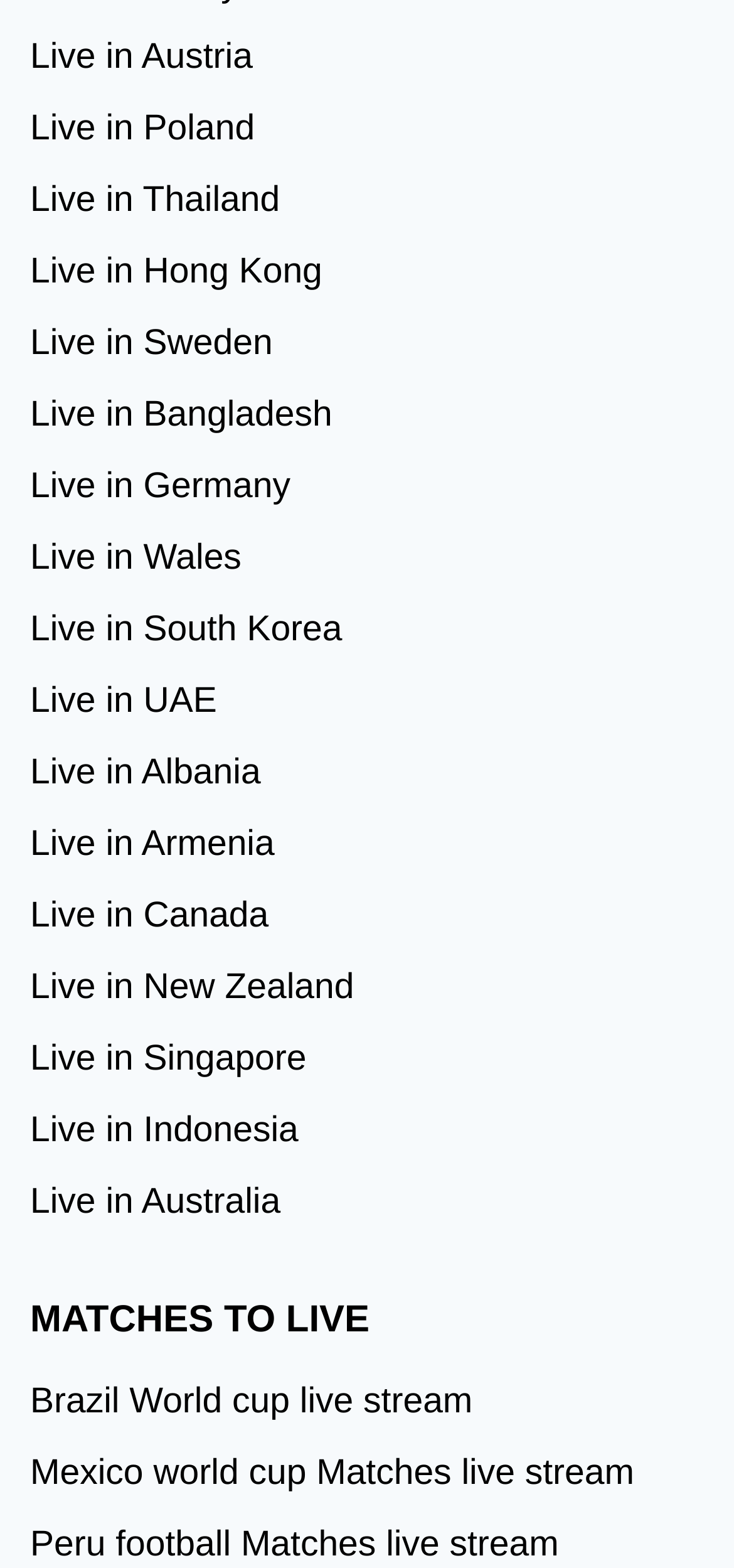Please determine the bounding box coordinates of the element to click in order to execute the following instruction: "View Brazil World cup live stream". The coordinates should be four float numbers between 0 and 1, specified as [left, top, right, bottom].

[0.041, 0.872, 0.959, 0.918]